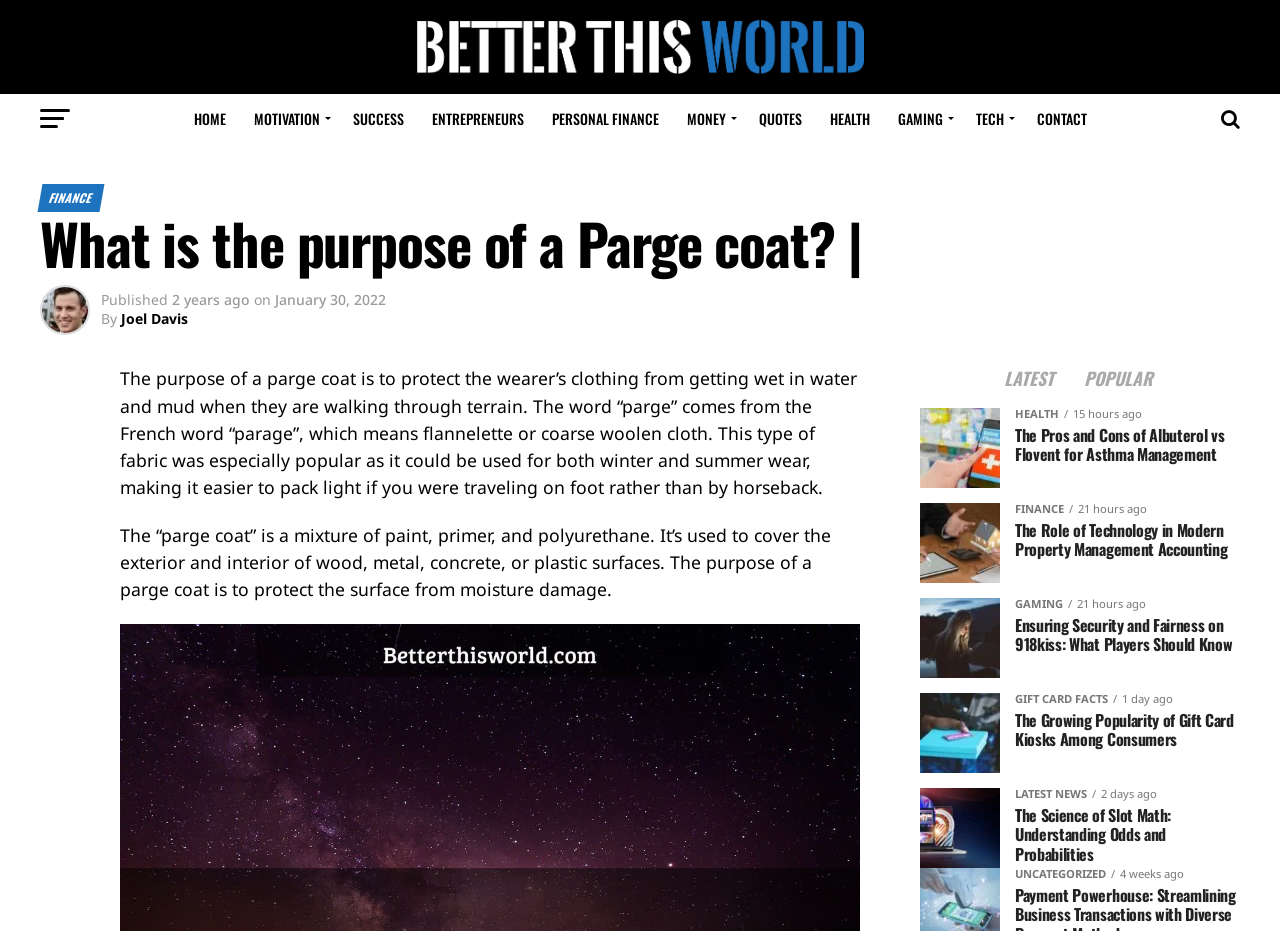Please determine the bounding box coordinates of the area that needs to be clicked to complete this task: 'Contact the author Joel Davis'. The coordinates must be four float numbers between 0 and 1, formatted as [left, top, right, bottom].

[0.095, 0.332, 0.147, 0.353]